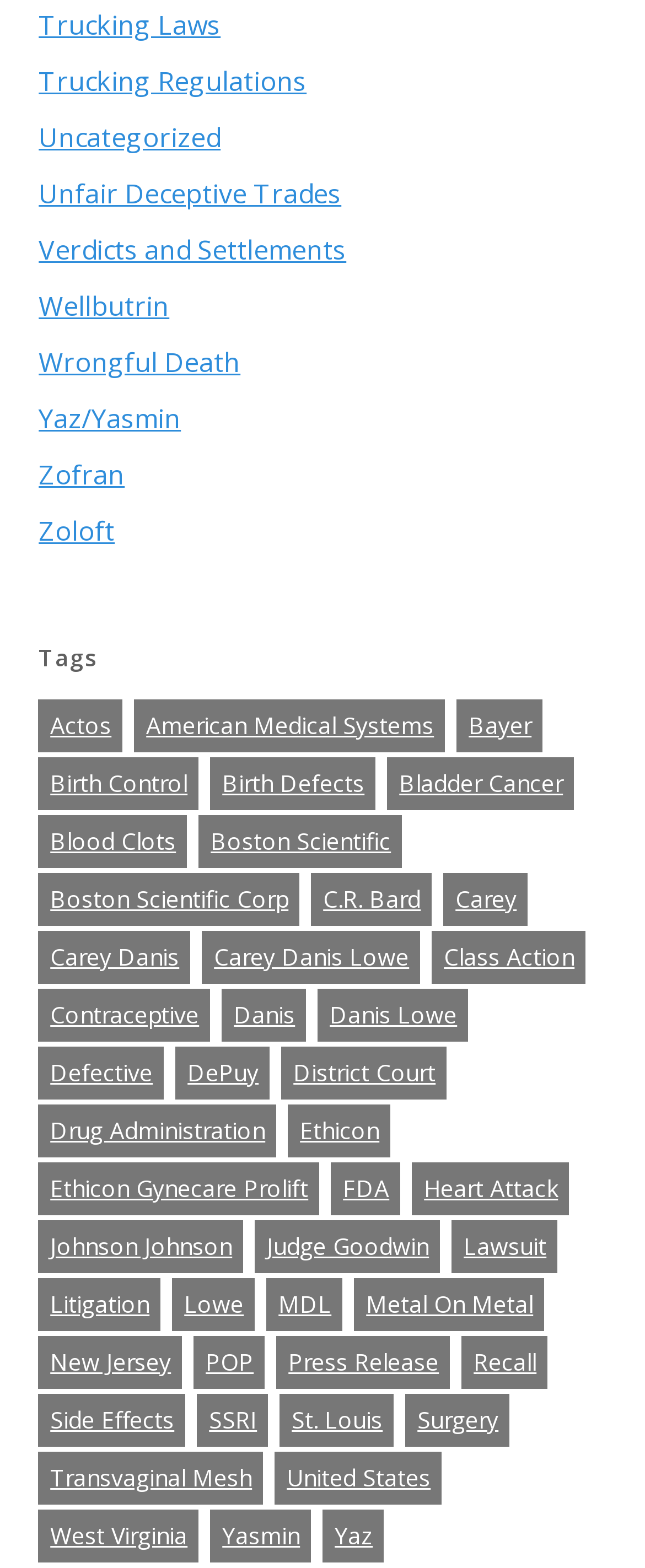Please specify the bounding box coordinates of the area that should be clicked to accomplish the following instruction: "Explore 'Lawsuit' related topics". The coordinates should consist of four float numbers between 0 and 1, i.e., [left, top, right, bottom].

[0.701, 0.779, 0.865, 0.812]